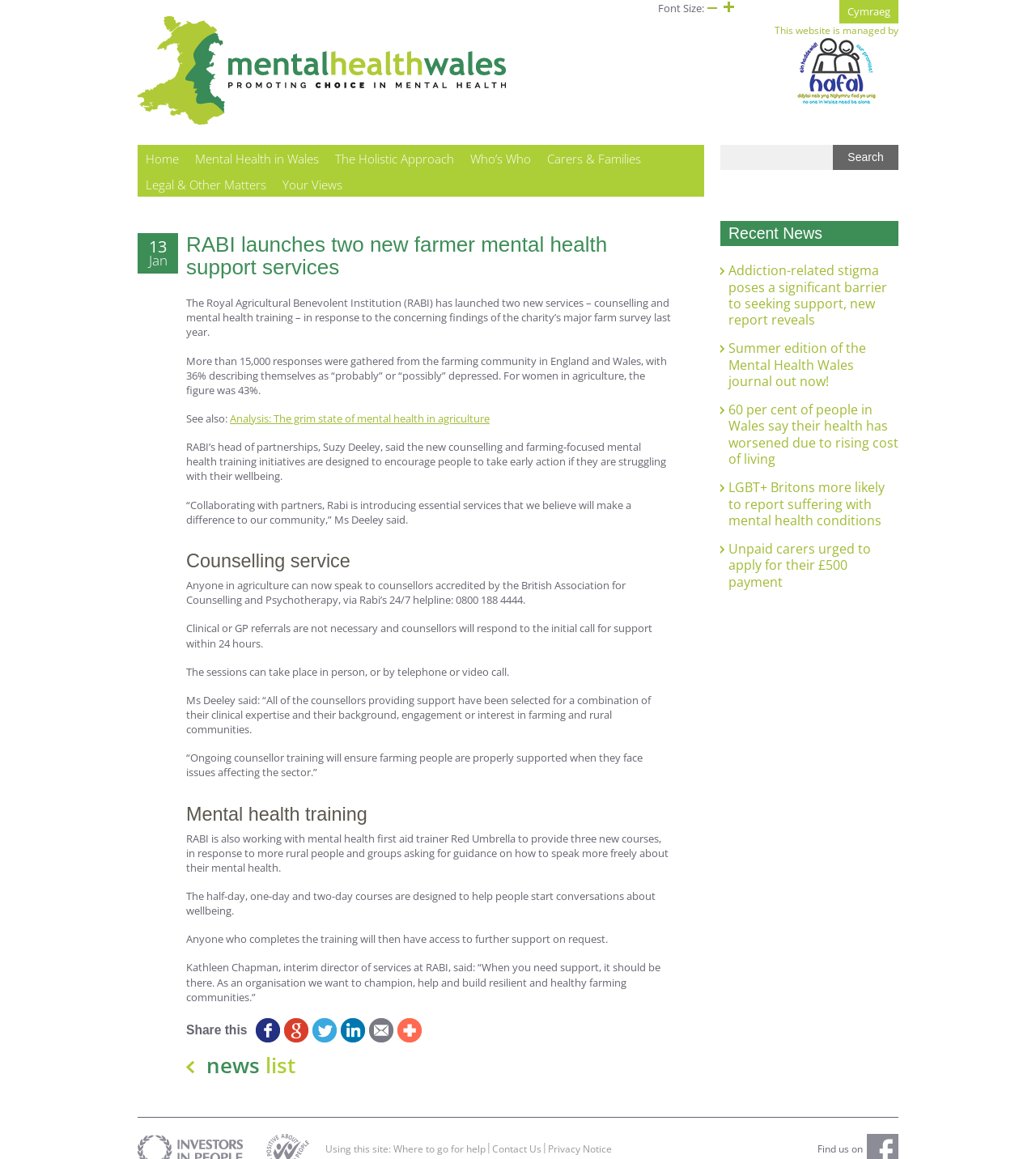Locate the bounding box coordinates of the clickable region necessary to complete the following instruction: "Click the 'Home' link". Provide the coordinates in the format of four float numbers between 0 and 1, i.e., [left, top, right, bottom].

[0.133, 0.125, 0.18, 0.147]